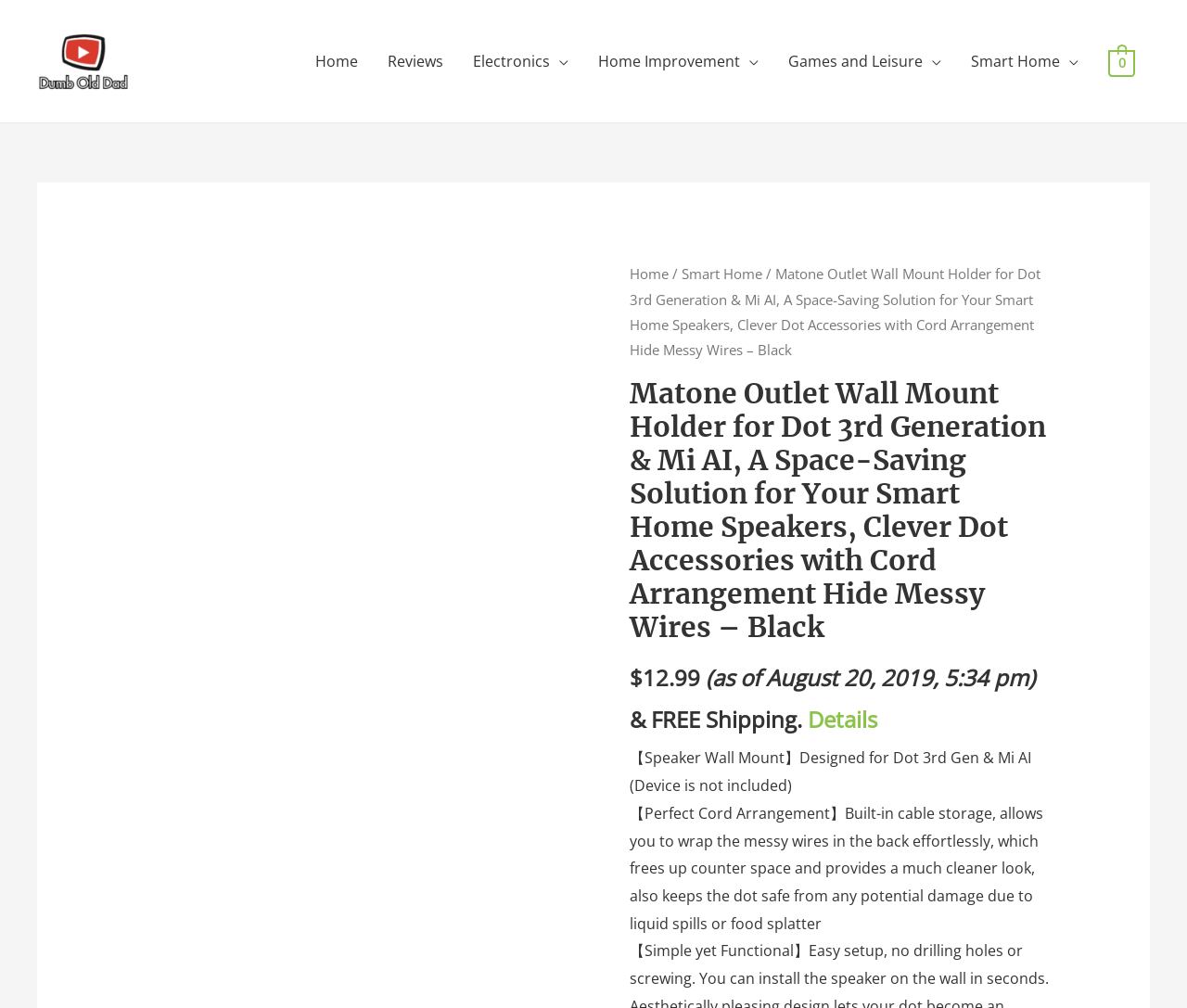Please find and report the bounding box coordinates of the element to click in order to perform the following action: "Click on the 'Dumb Old Dad’s Reviews' link". The coordinates should be expressed as four float numbers between 0 and 1, in the format [left, top, right, bottom].

[0.031, 0.049, 0.109, 0.069]